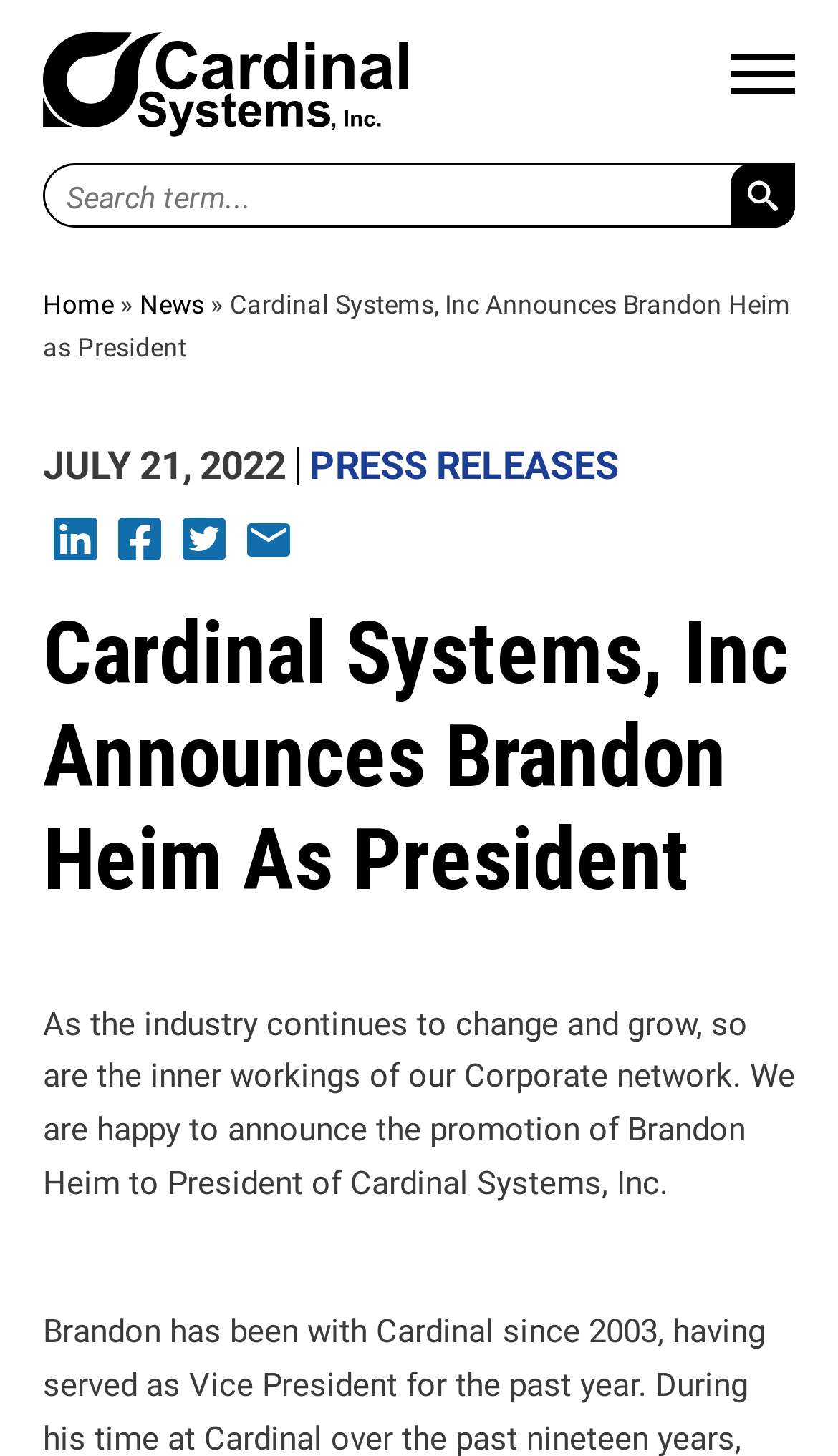Find the bounding box coordinates for the area that should be clicked to accomplish the instruction: "Open the Facebook page".

[0.128, 0.355, 0.205, 0.384]